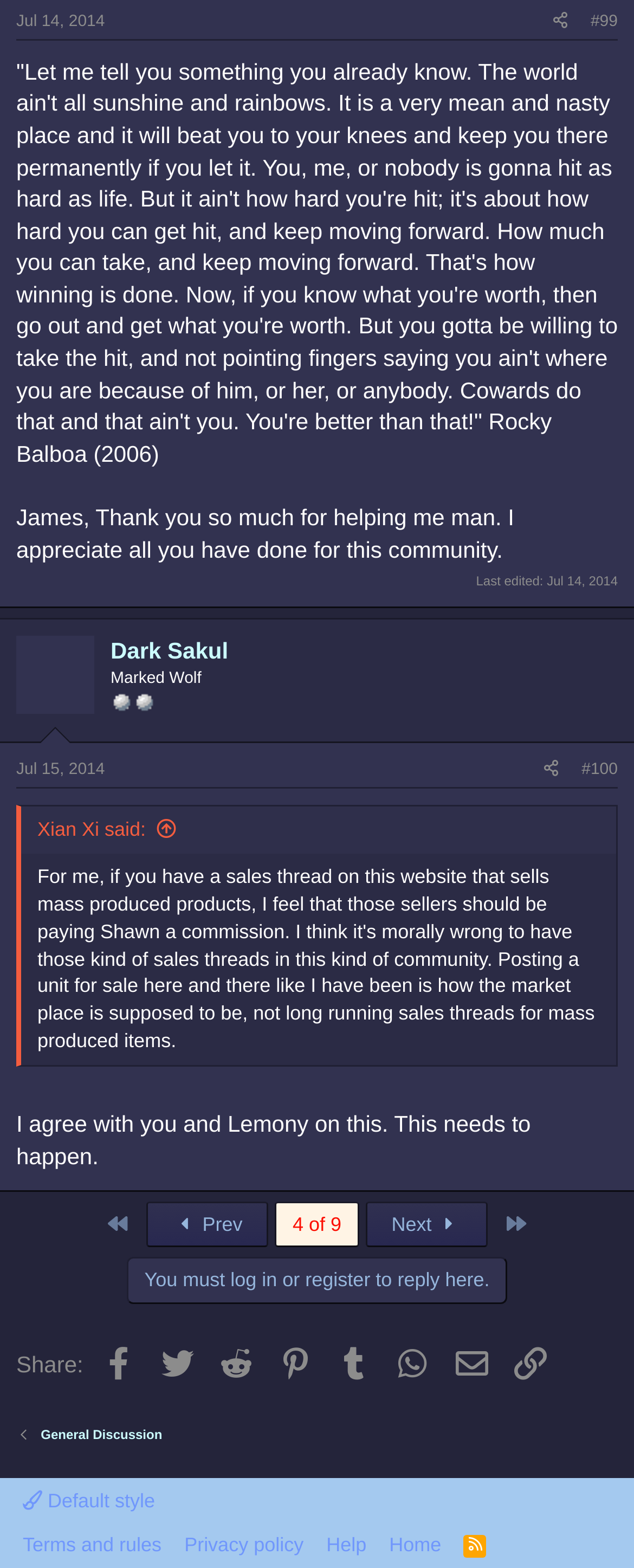What is the name of the user who thanked James?
Please give a well-detailed answer to the question.

The user who thanked James is Dark Sakul, as indicated by the link element with ID 1523, which contains the text 'Dark Sakul' and is located near the thank-you message.